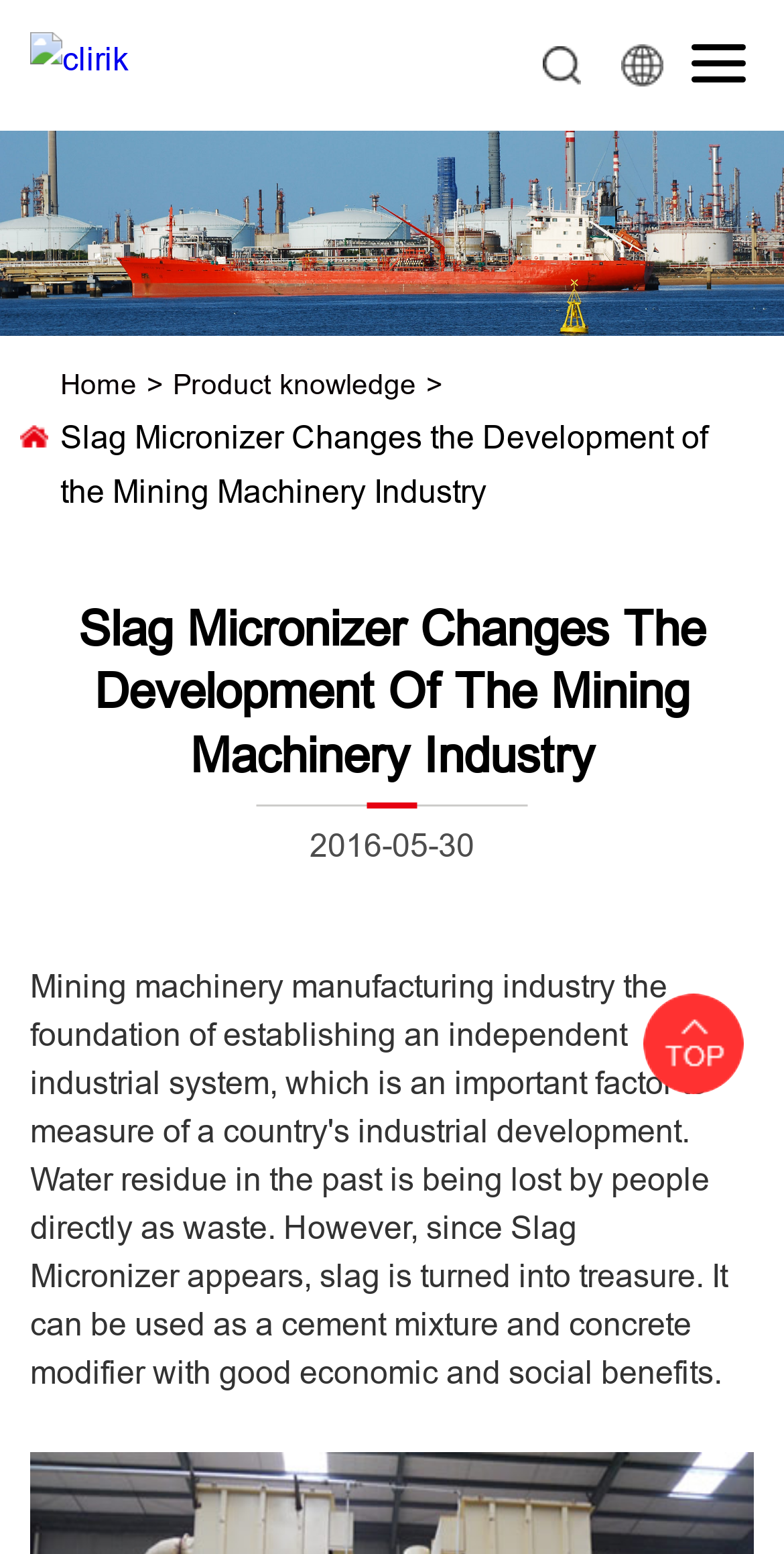Answer the question with a brief word or phrase:
What is the name of the company?

Clirik